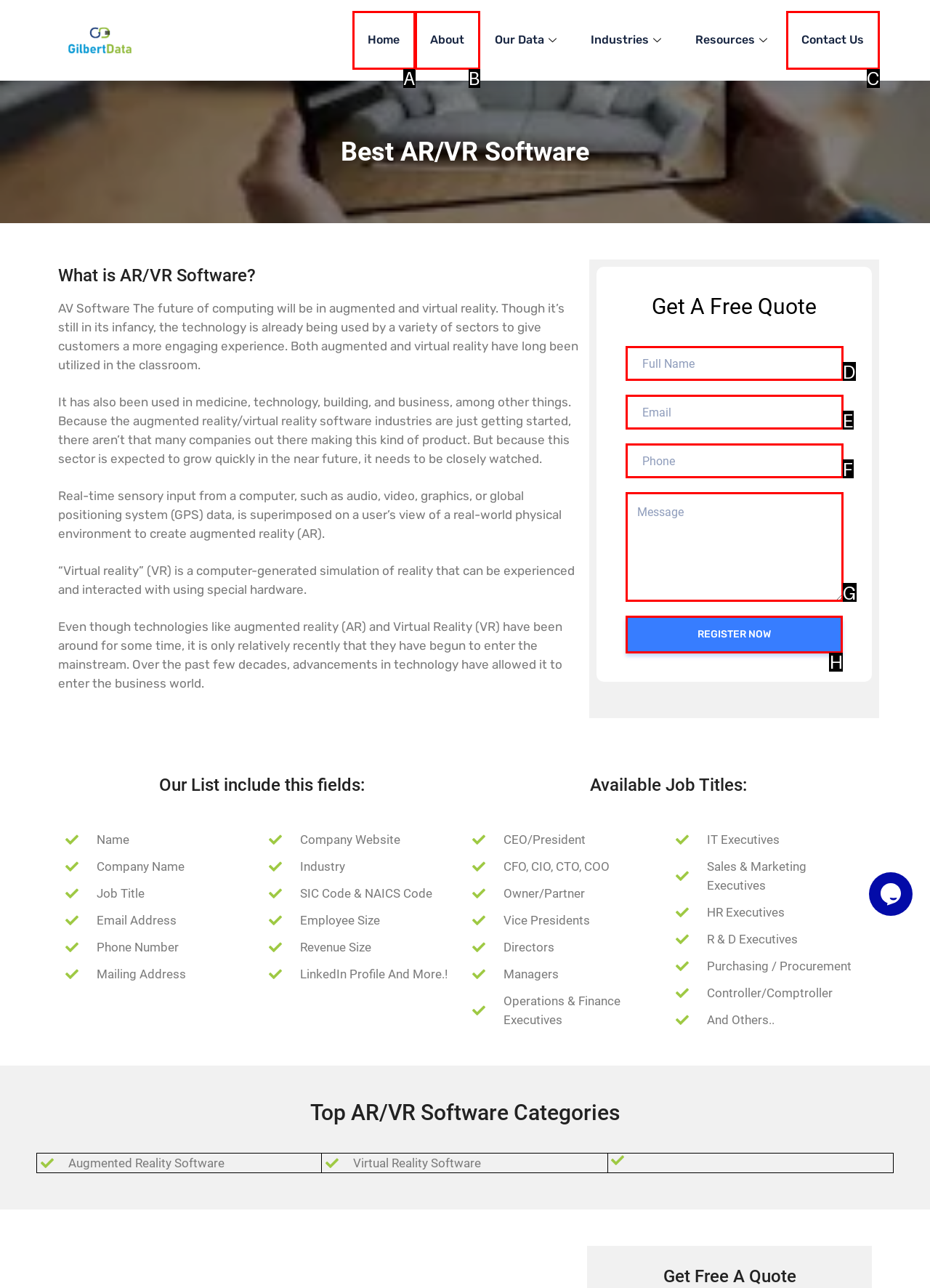Indicate the HTML element that should be clicked to perform the task: Click the 'REGISTER NOW' button Reply with the letter corresponding to the chosen option.

H